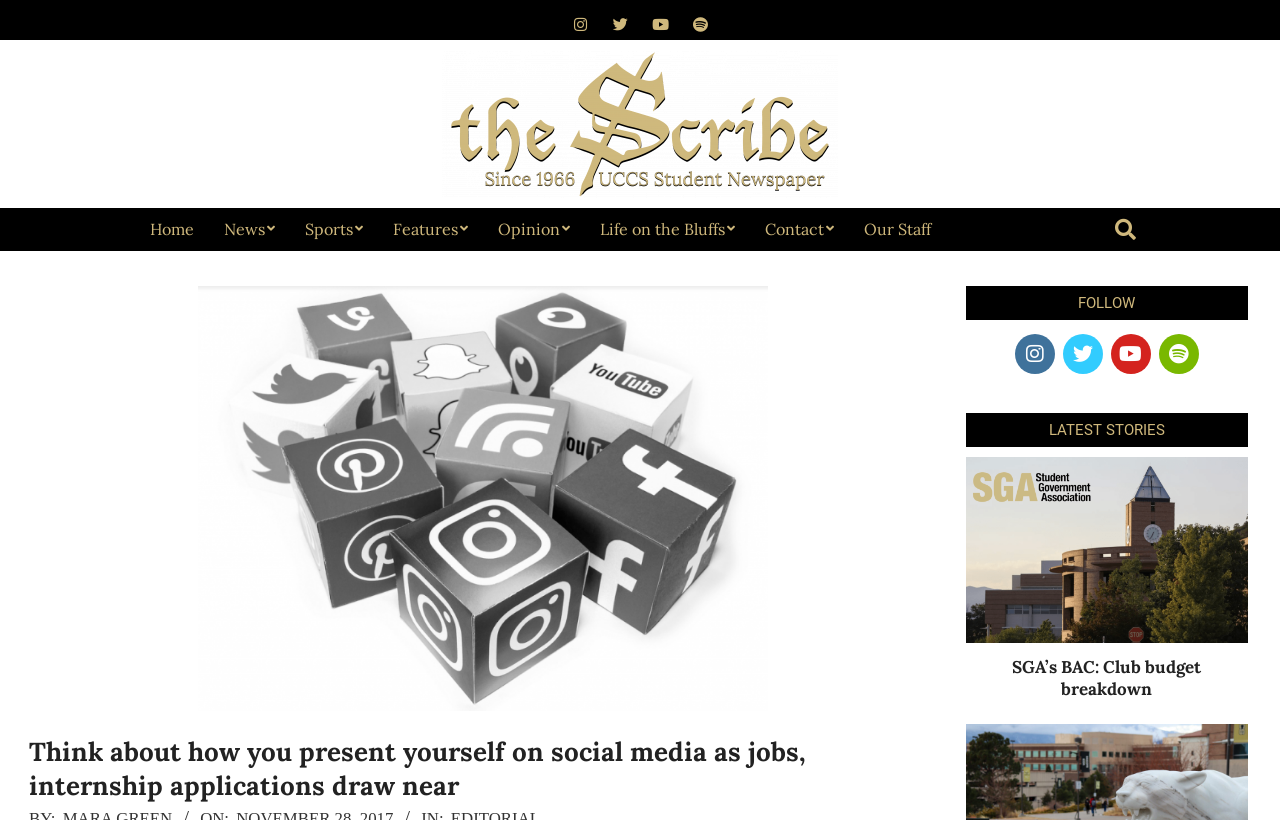Please locate the bounding box coordinates of the element that should be clicked to achieve the given instruction: "Go to the News page".

[0.163, 0.254, 0.226, 0.306]